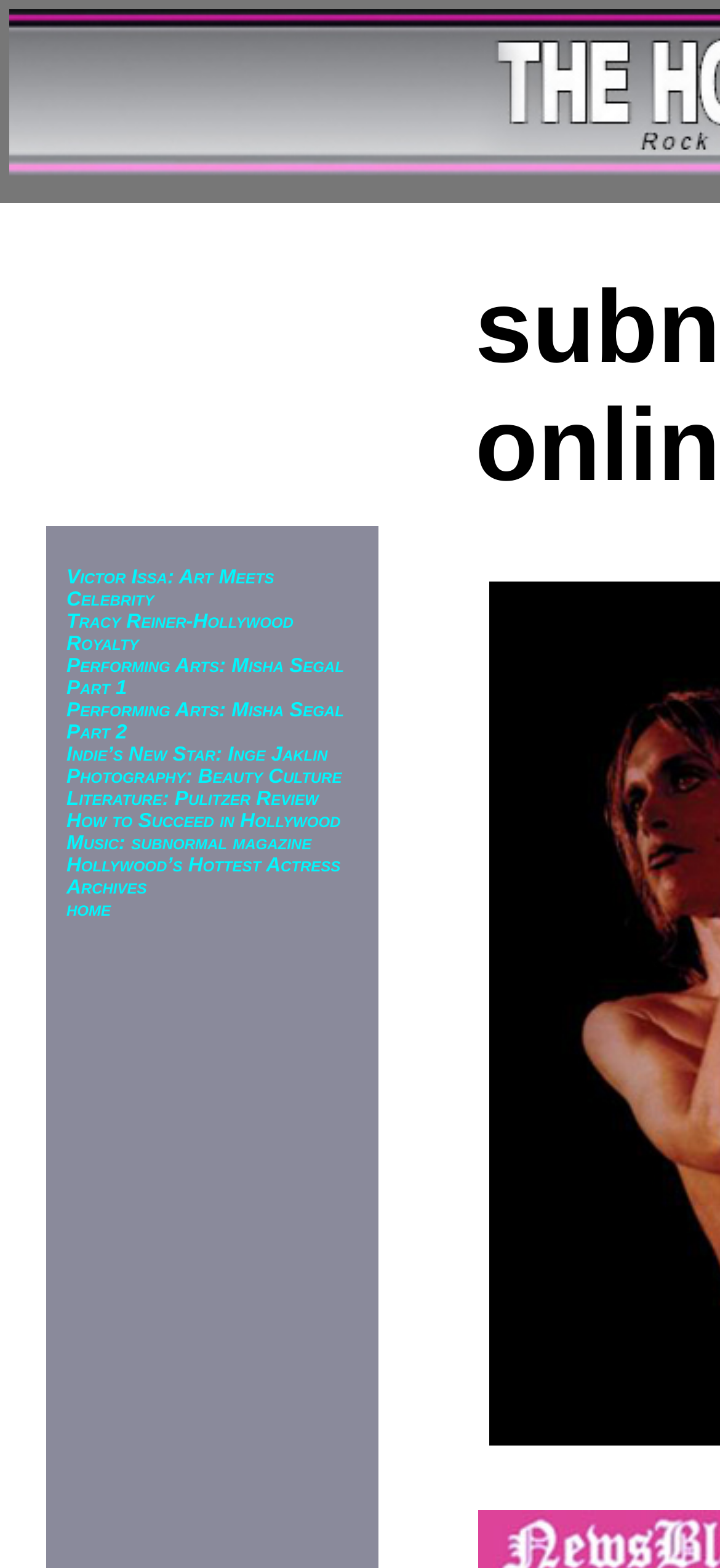Bounding box coordinates are given in the format (top-left x, top-left y, bottom-right x, bottom-right y). All values should be floating point numbers between 0 and 1. Provide the bounding box coordinate for the UI element described as: Hollywood’s Hottest Actress

[0.092, 0.546, 0.473, 0.56]